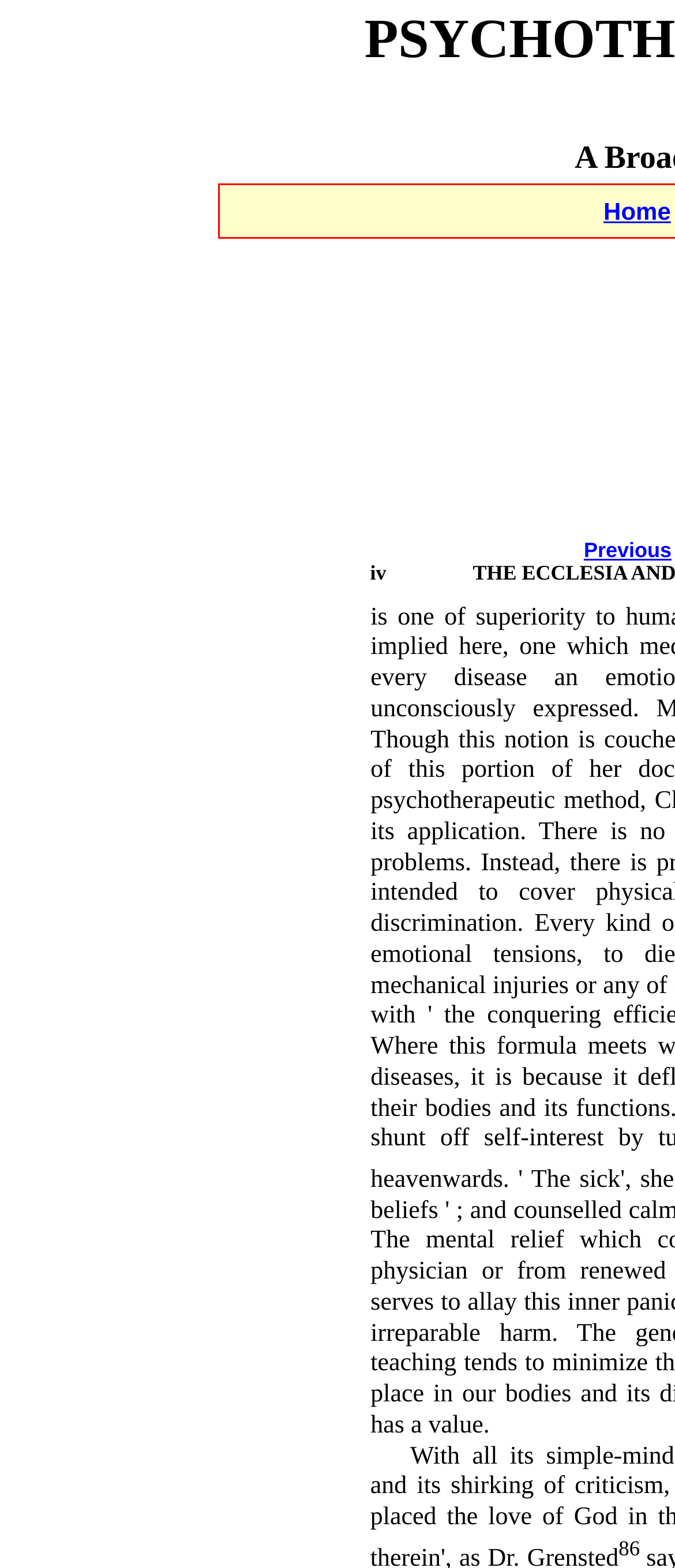Generate the main heading text from the webpage.

PSYCHOTHERAPY SCIENTIFIC AND RELIGIOUS